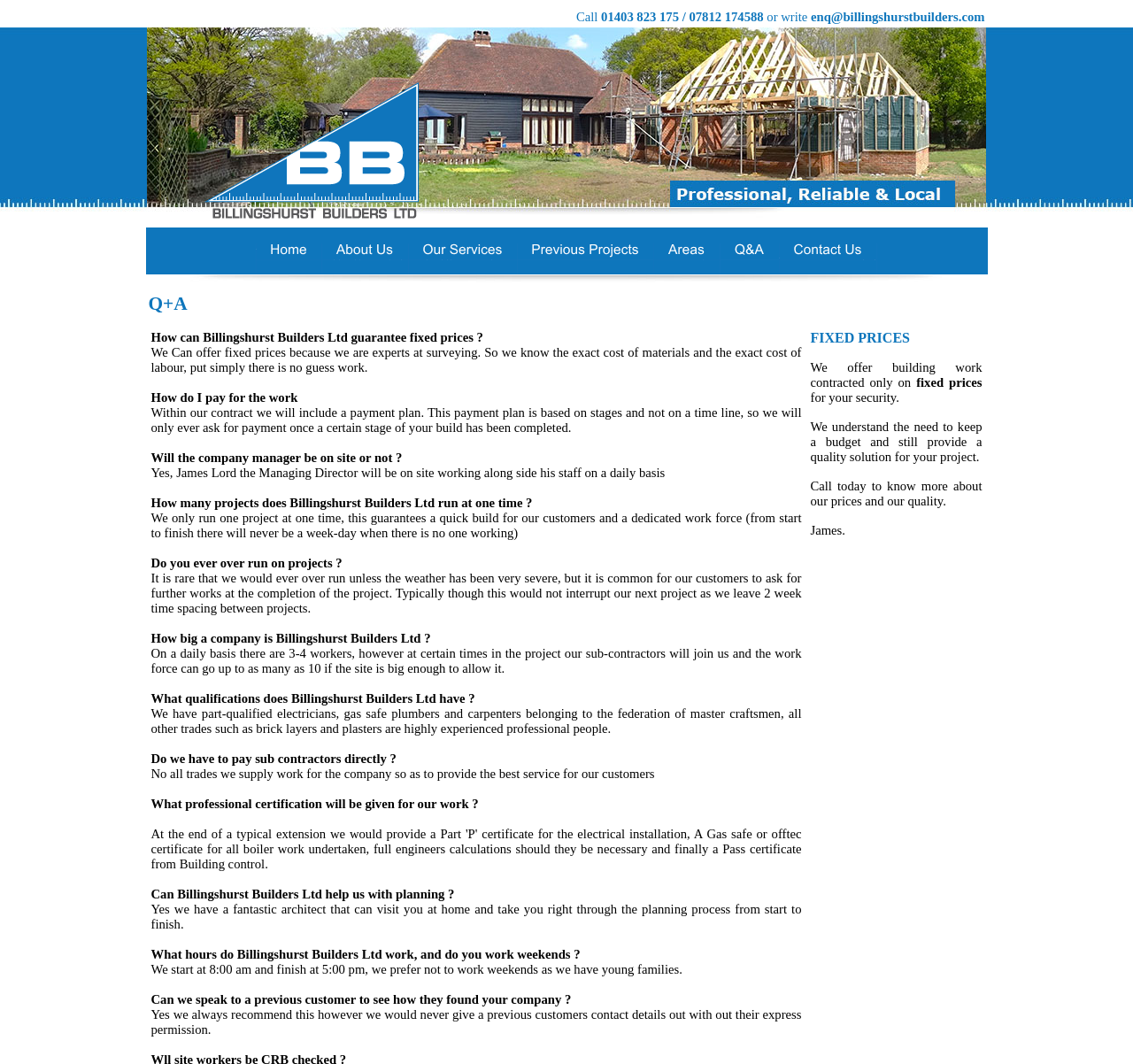Find and indicate the bounding box coordinates of the region you should select to follow the given instruction: "Click the 'Q+A' link".

[0.13, 0.268, 0.87, 0.304]